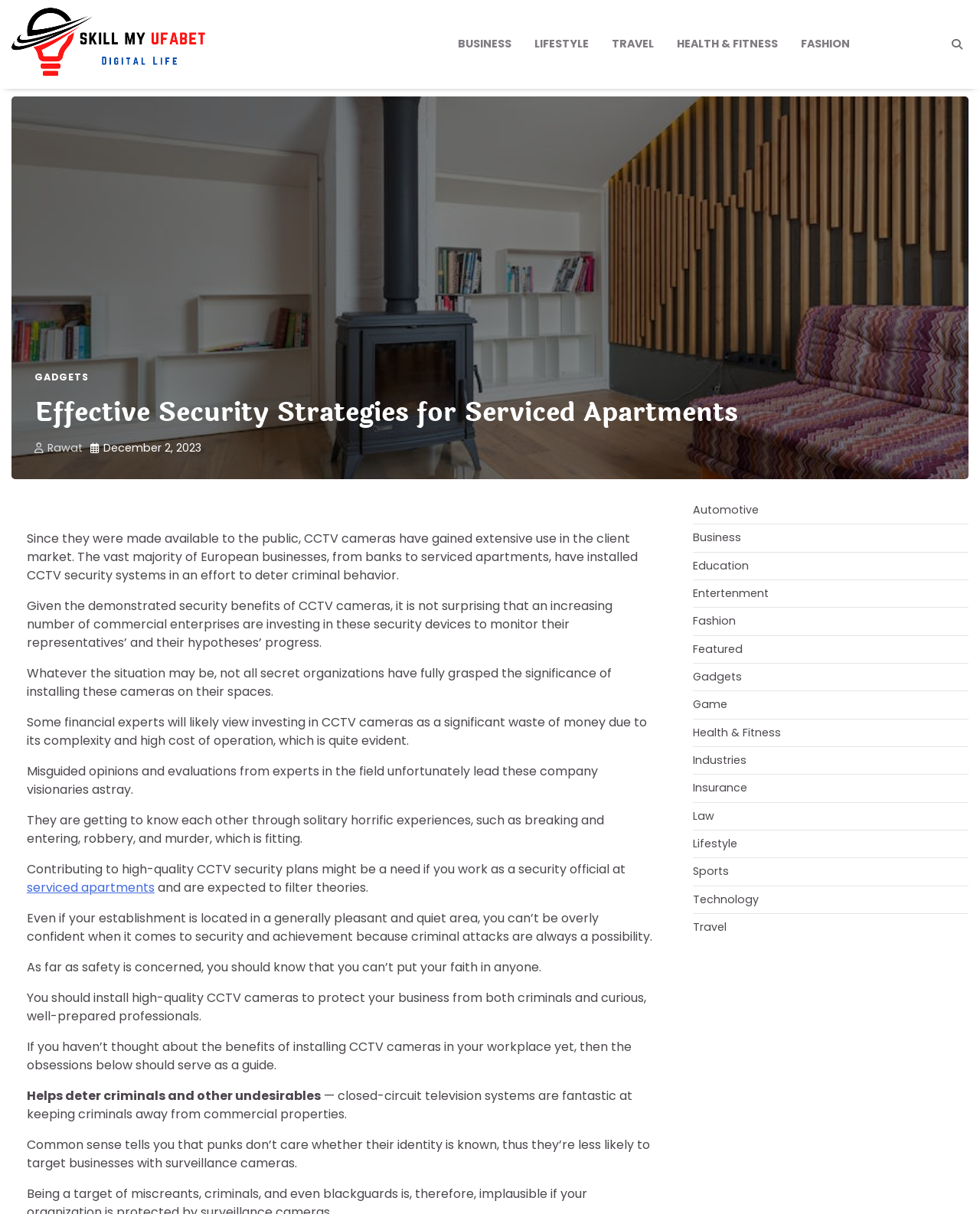Determine the bounding box coordinates for the clickable element to execute this instruction: "Click on the 'BUSINESS' link". Provide the coordinates as four float numbers between 0 and 1, i.e., [left, top, right, bottom].

[0.455, 0.02, 0.534, 0.053]